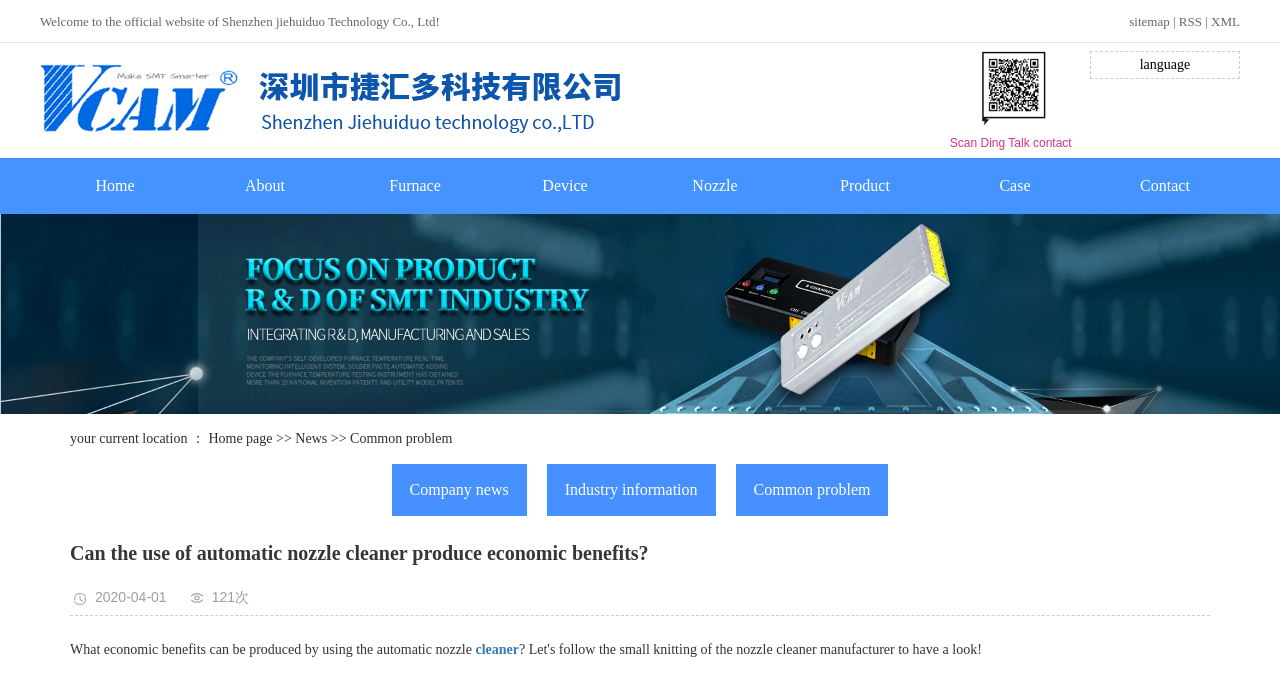What is the headline of the webpage?

Can the use of automatic nozzle cleaner produce economic benefits?